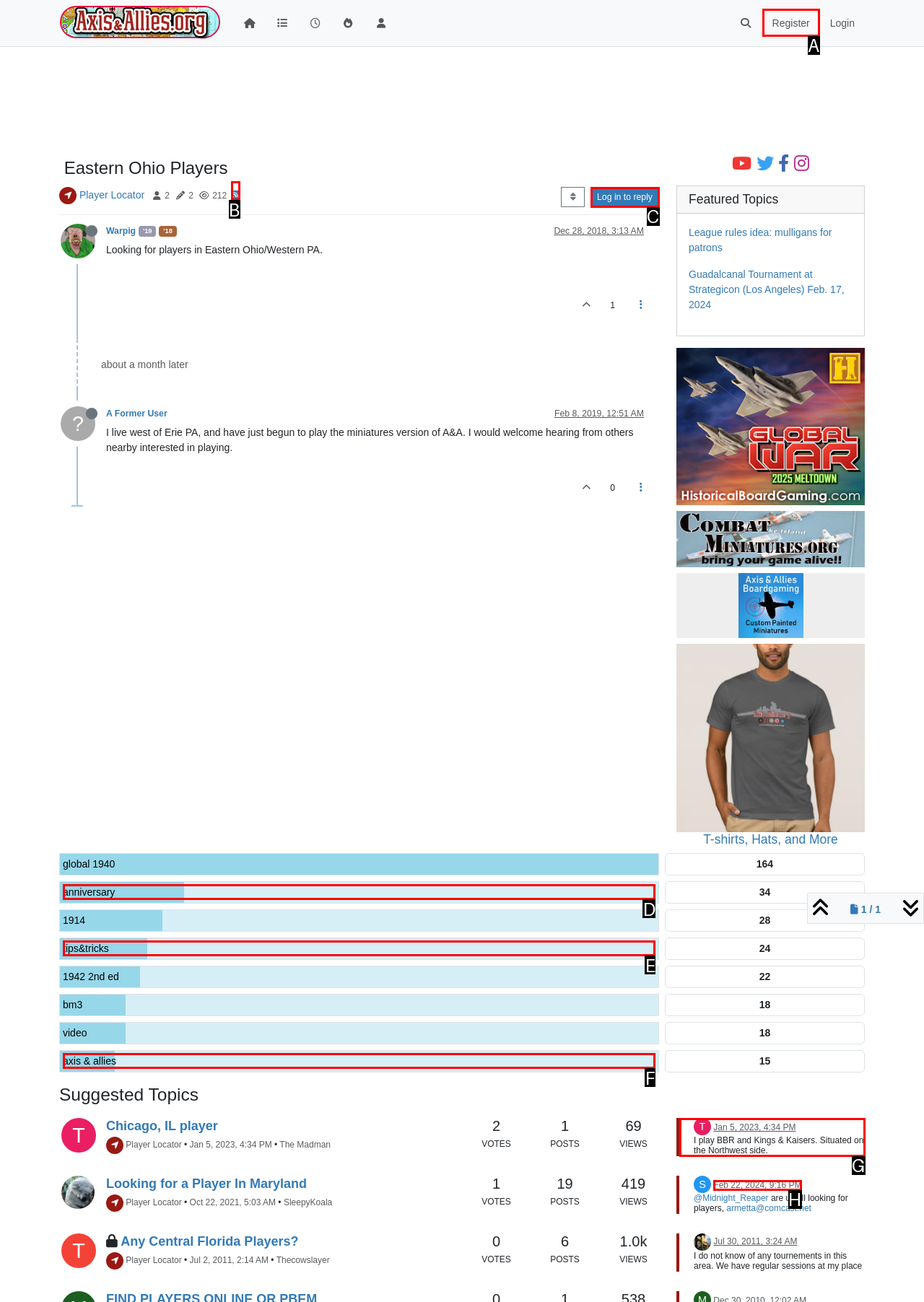Which choice should you pick to execute the task: Register an account
Respond with the letter associated with the correct option only.

A